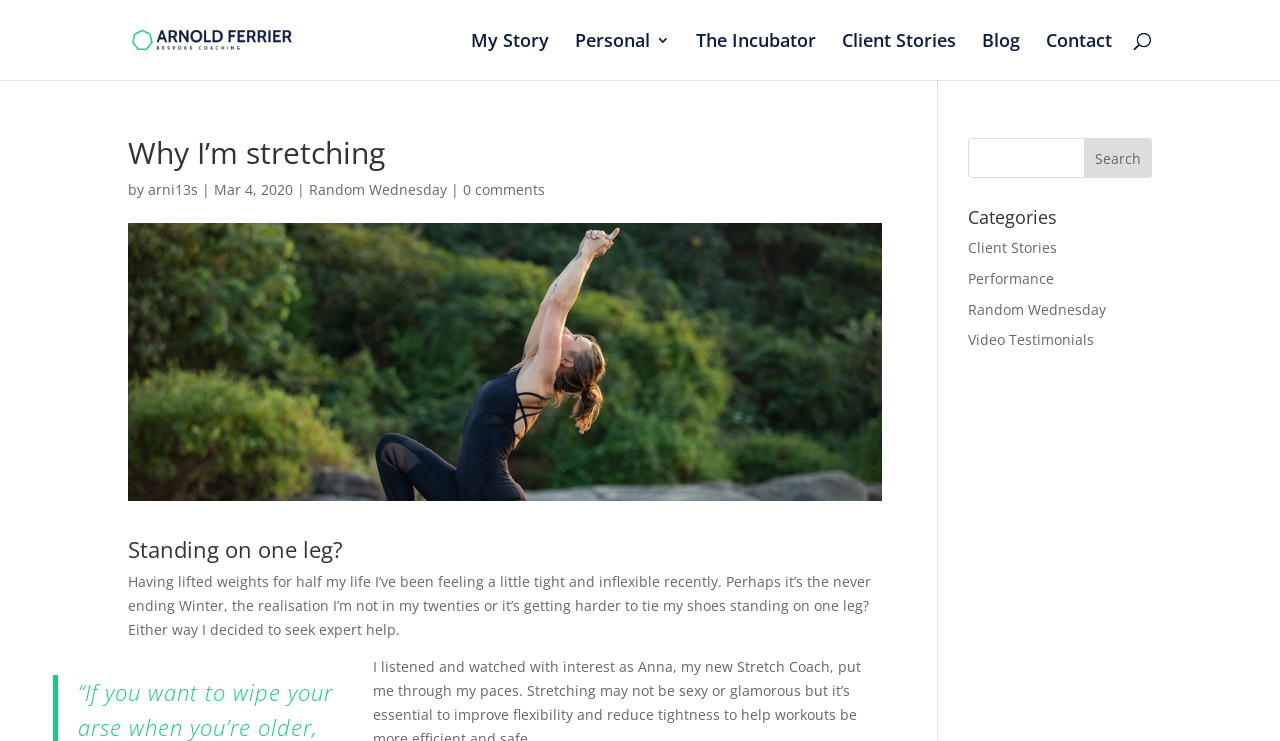Locate the bounding box coordinates of the item that should be clicked to fulfill the instruction: "go to Arnold Ferrier Coaching homepage".

[0.103, 0.039, 0.306, 0.064]